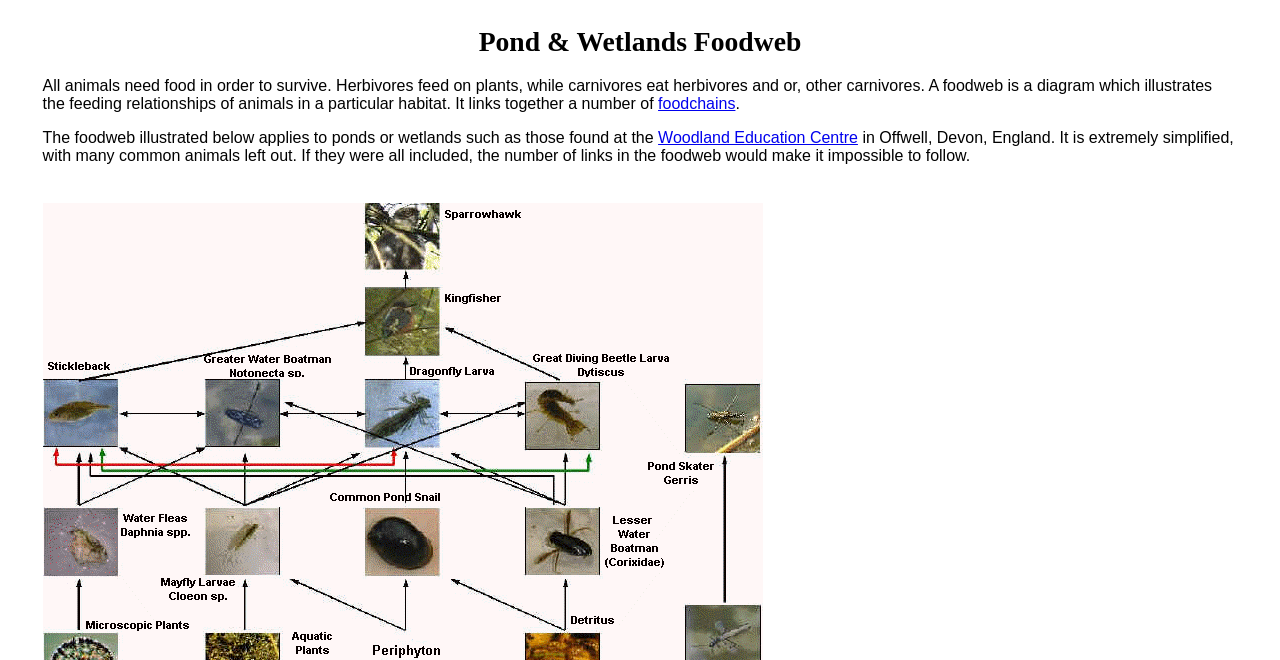Identify the bounding box of the UI element described as follows: "Woodland Education Centre". Provide the coordinates as four float numbers in the range of 0 to 1 [left, top, right, bottom].

[0.514, 0.195, 0.67, 0.221]